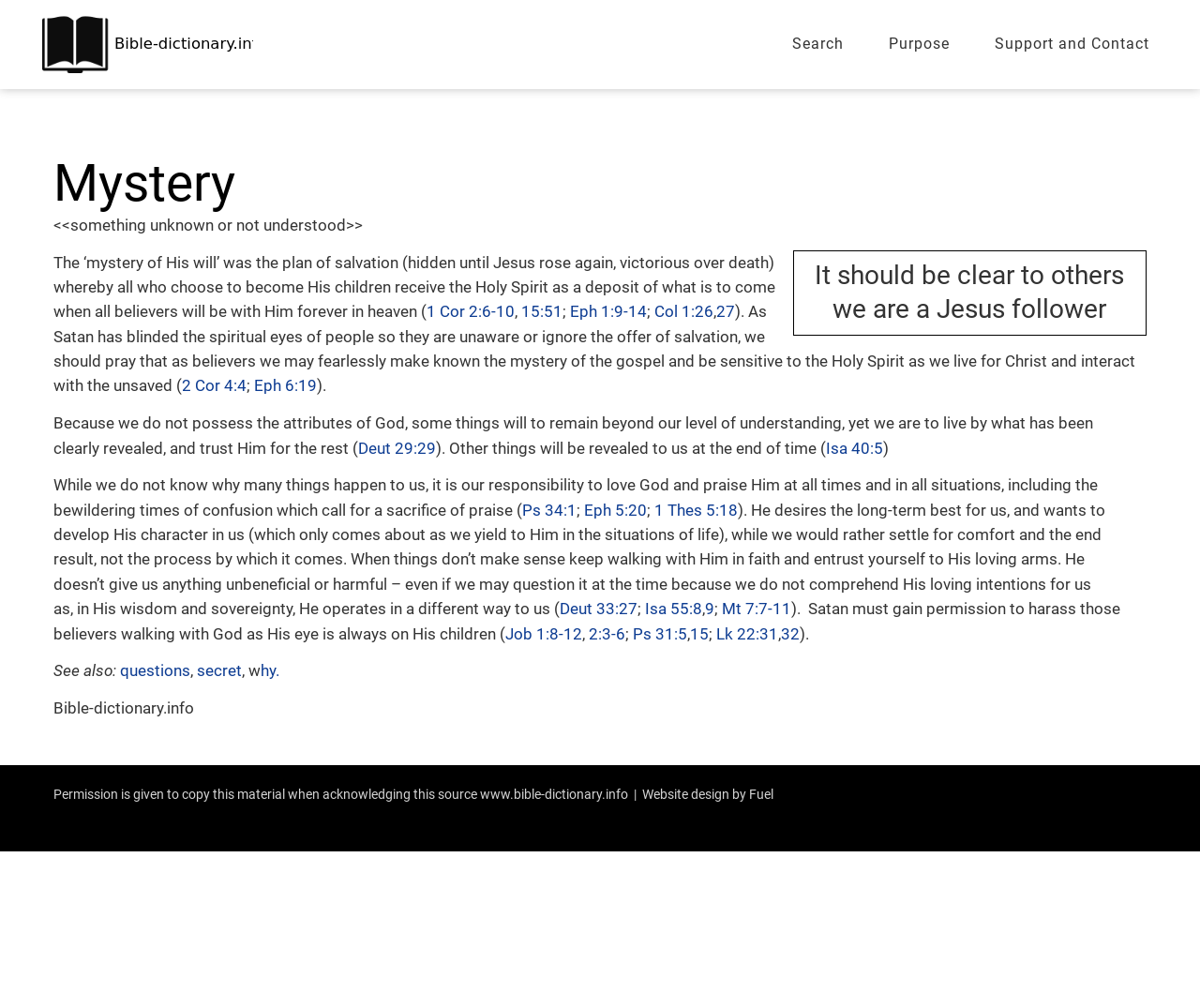Given the webpage screenshot, identify the bounding box of the UI element that matches this description: "Mt 7:7-11".

[0.602, 0.595, 0.659, 0.613]